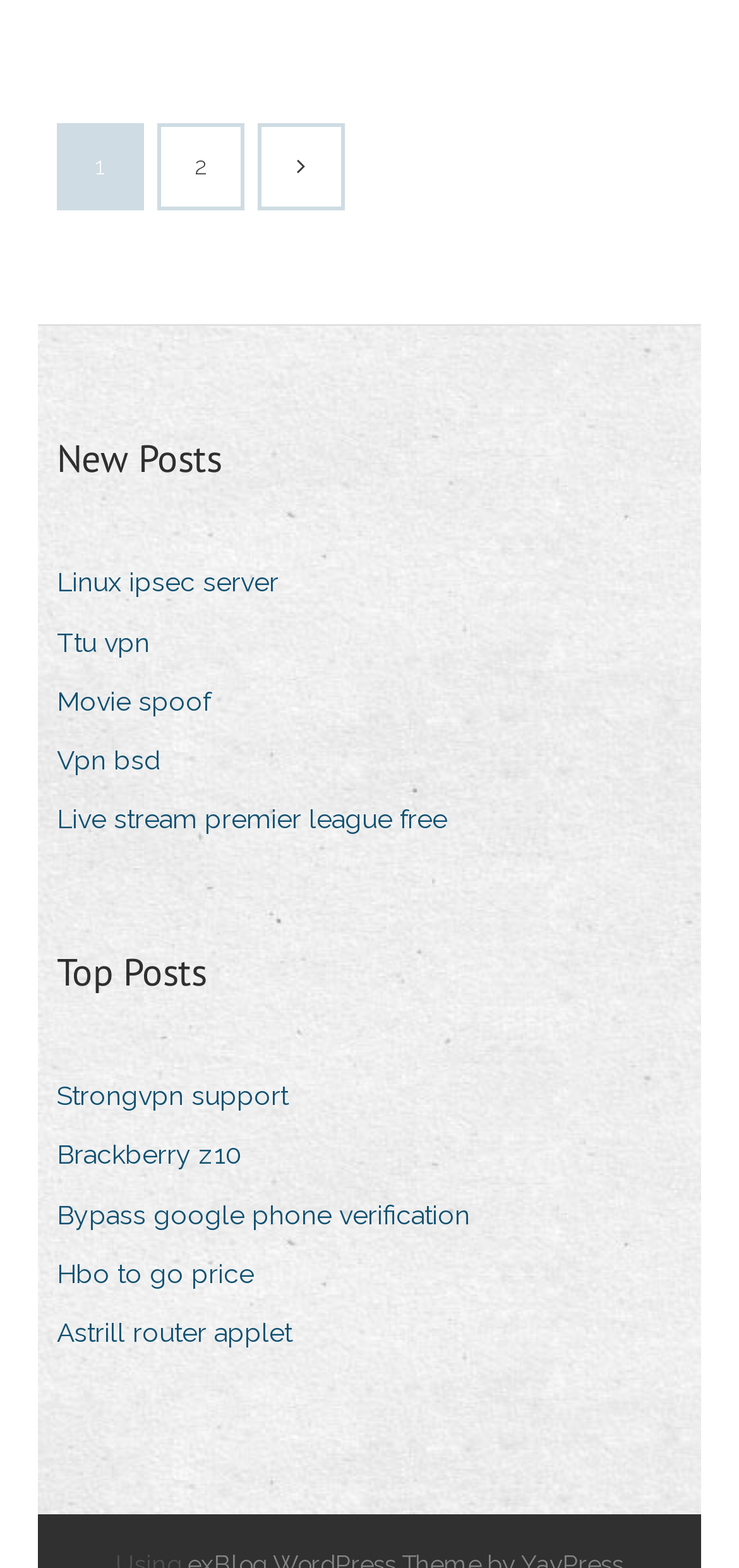How many links are under 'New Posts'?
Please ensure your answer to the question is detailed and covers all necessary aspects.

I counted the number of links under the 'New Posts' heading, which are 'Linux ipsec server', 'Ttu vpn', 'Movie spoof', 'Vpn bsd', 'Live stream premier league free', and found that there are 6 links in total.